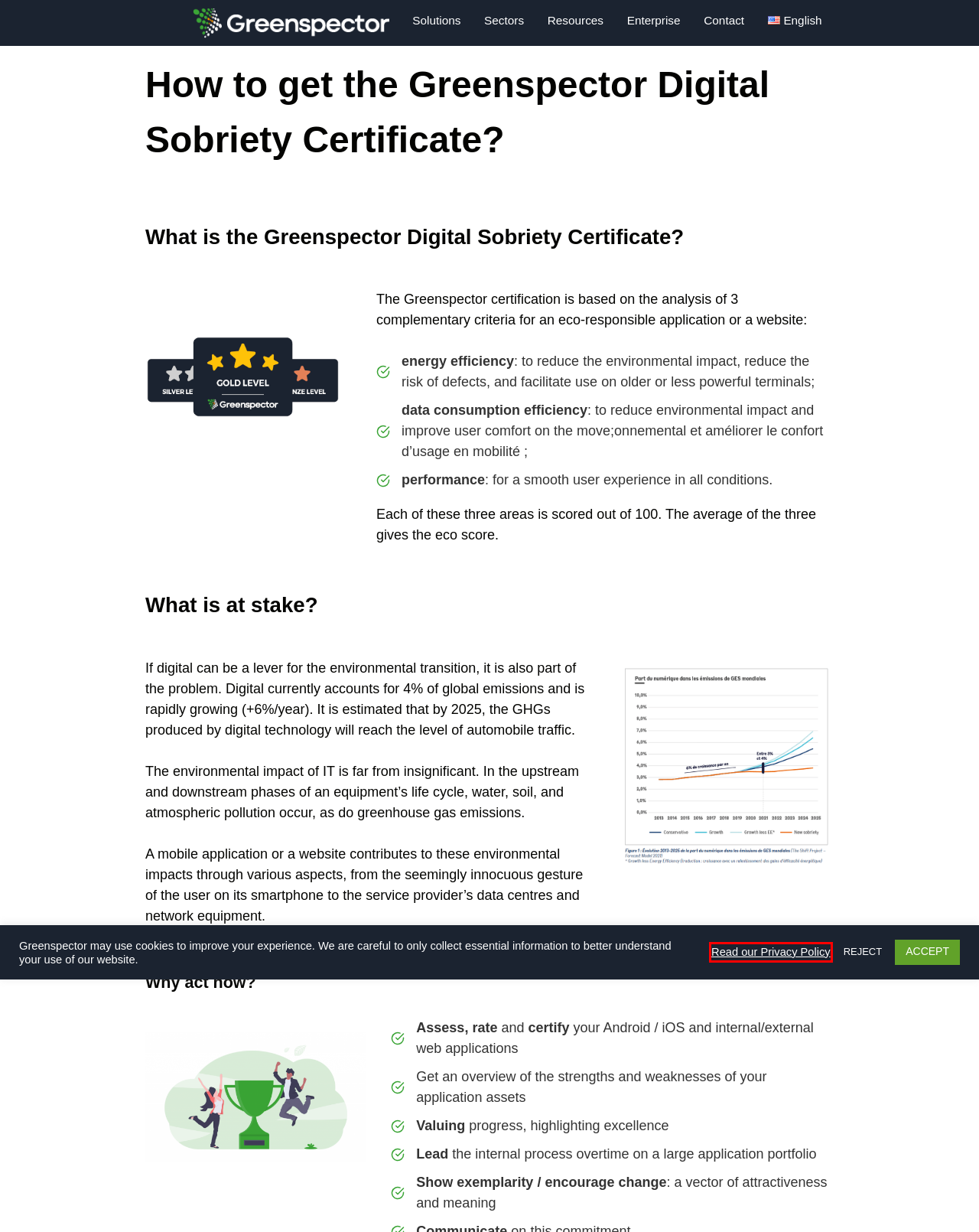You are given a screenshot of a webpage within which there is a red rectangle bounding box. Please choose the best webpage description that matches the new webpage after clicking the selected element in the bounding box. Here are the options:
A. Bouygues Telecom Customer Case Study - Greenspector
B. Legal notices - Greenspector
C. Crédit Agricole Technologies et Services - Greenspector
D. Enterprise - Greenspector
E. Contact - Greenspector
F. Sectors - Greenspector
G. Resources - Greenspector
H. Orange Bank - App Scan - Greenspector

B